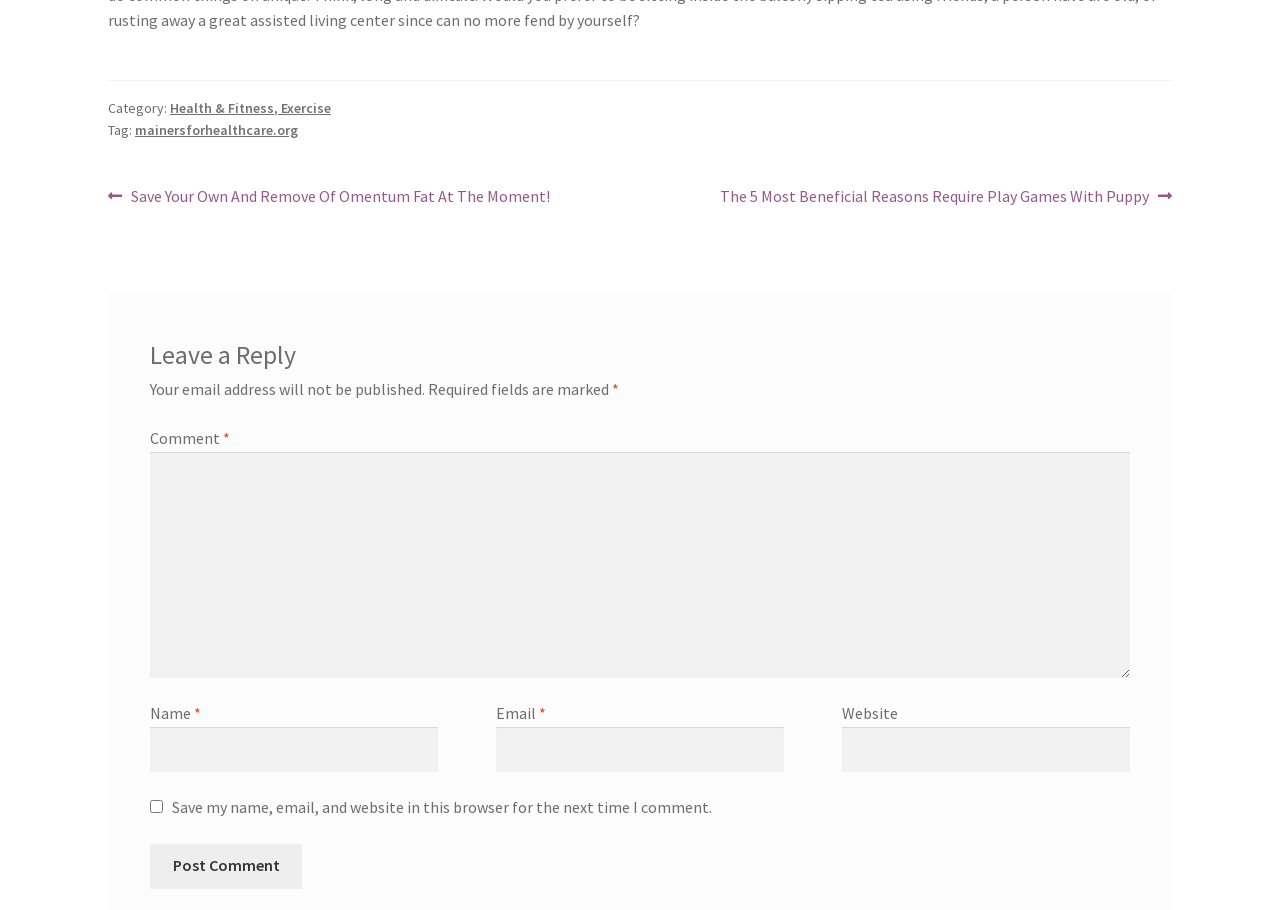What is the title of the previous post?
Based on the visual information, provide a detailed and comprehensive answer.

The title of the previous post can be found by looking at the 'Post Navigation' section, where there is a link ' Previous post: Save Your Own And Remove Of Omentum Fat At The Moment!'. This link suggests that the previous post has the title 'Save Your Own And Remove Of Omentum Fat At The Moment!'.